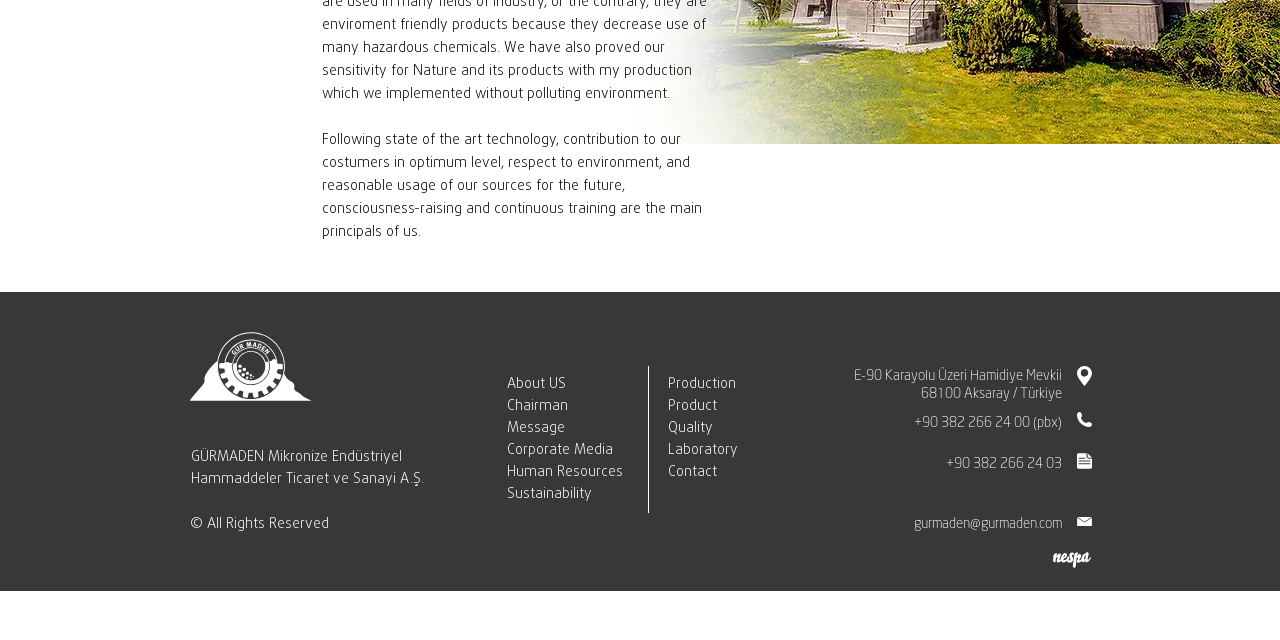Determine the bounding box coordinates for the UI element described. Format the coordinates as (top-left x, top-left y, bottom-right x, bottom-right y) and ensure all values are between 0 and 1. Element description: Corporate Media

[0.396, 0.689, 0.479, 0.714]